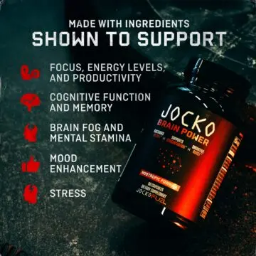Illustrate the scene in the image with a detailed description.

This image features the product packaging for "Jocko BRAIN POWER," a focus-enhancing supplement designed to support cognitive function and productivity. The bottle is prominently displayed against a textured dark background, highlighting its sleek design with a bold red label. 

The caption on the image emphasizes key benefits of the product, stating it is made with ingredients shown to support various aspects of mental performance, including:

- **Focus, energy levels, and productivity**
- **Cognitive function and memory**
- **Reduction of brain fog and improvement in mental stamina**
- **Mood enhancement**
- **Stress management**

Visually, the bottle is slightly angled upward, giving it prominence, while strategic use of contrasting colors aids in drawing attention to the text. This presentation effectively communicates the supplement's purpose and appeals to consumers seeking mental clarity and enhanced cognitive abilities.